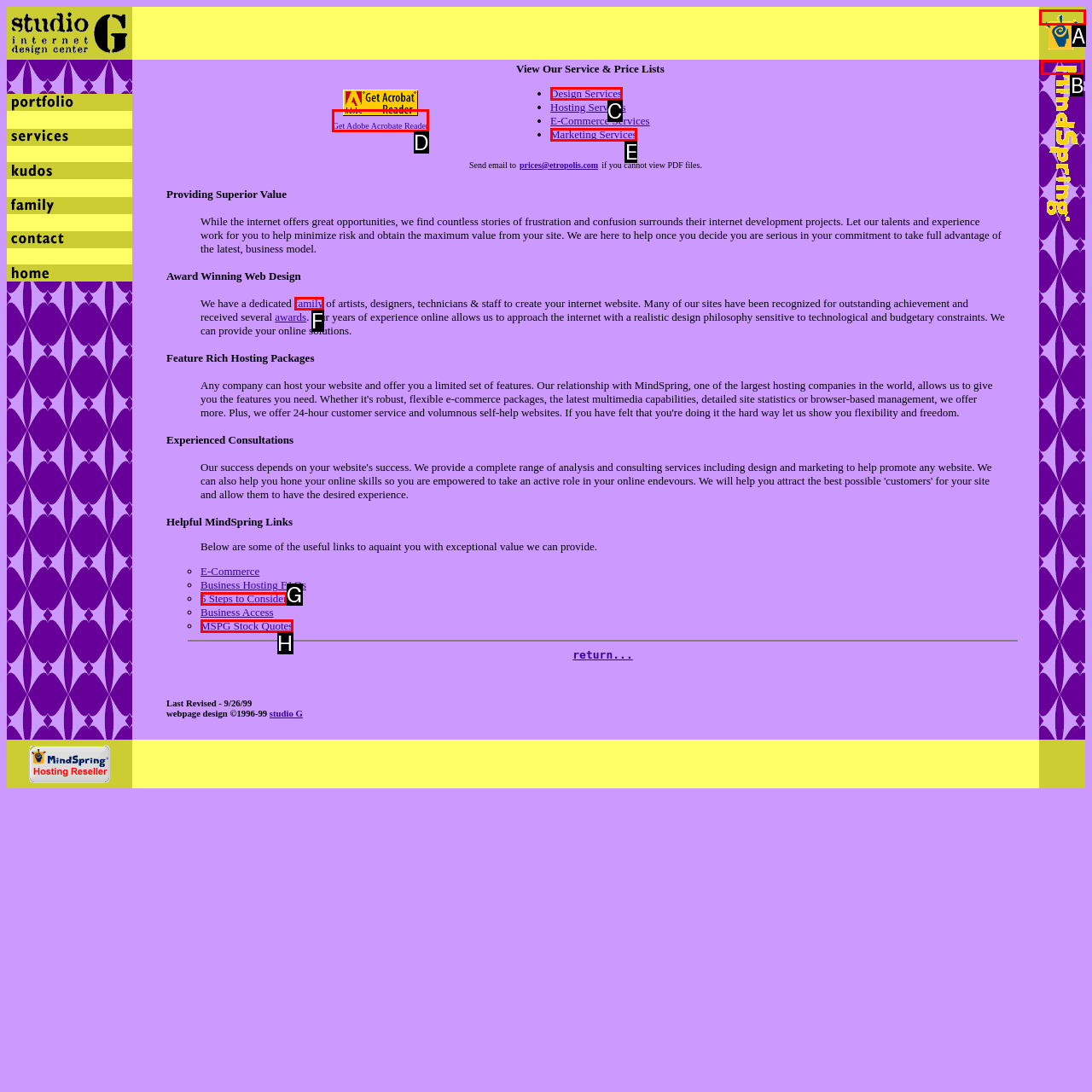Identify the HTML element I need to click to complete this task: click on Mindspring Business Services Provide the option's letter from the available choices.

A